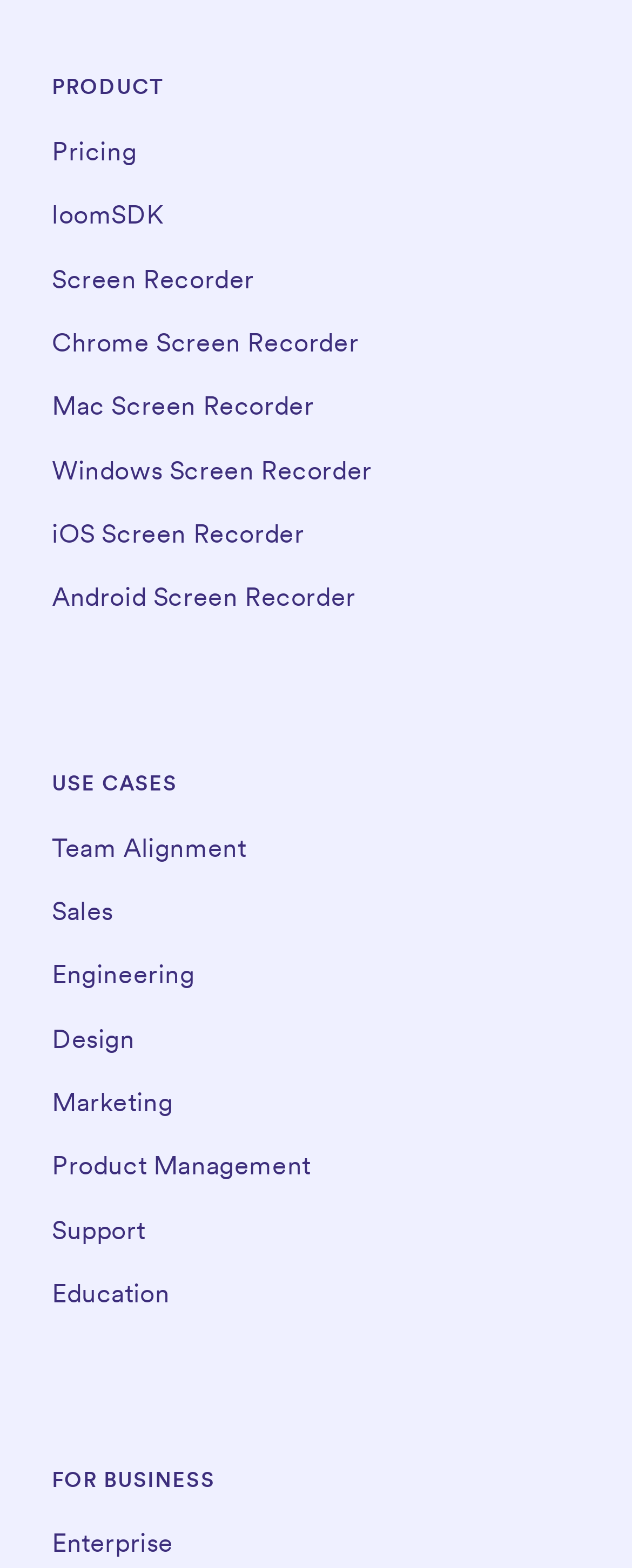Answer the question with a brief word or phrase:
What is the last use case listed?

Education